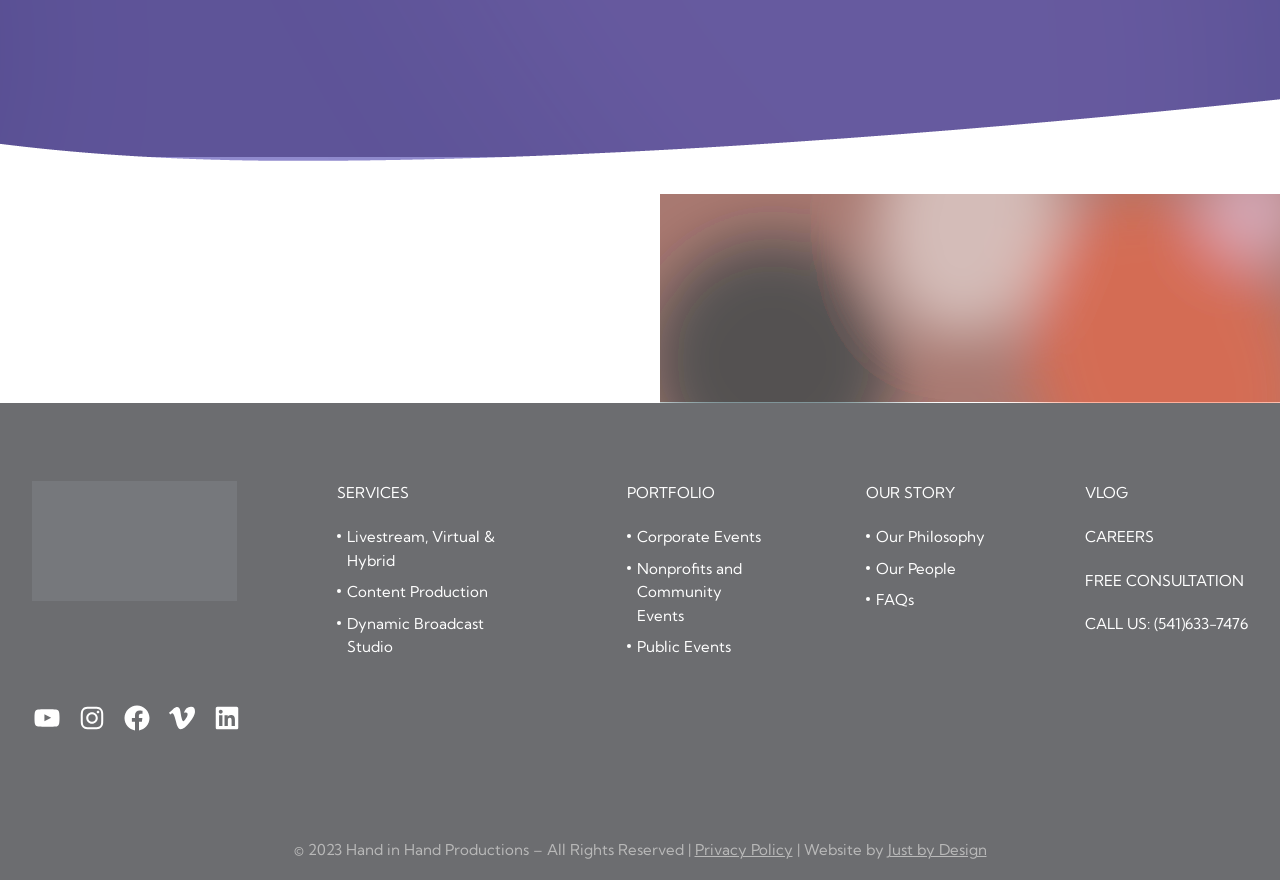Please identify the bounding box coordinates of the element I should click to complete this instruction: 'Go to SERVICES'. The coordinates should be given as four float numbers between 0 and 1, like this: [left, top, right, bottom].

[0.263, 0.546, 0.319, 0.573]